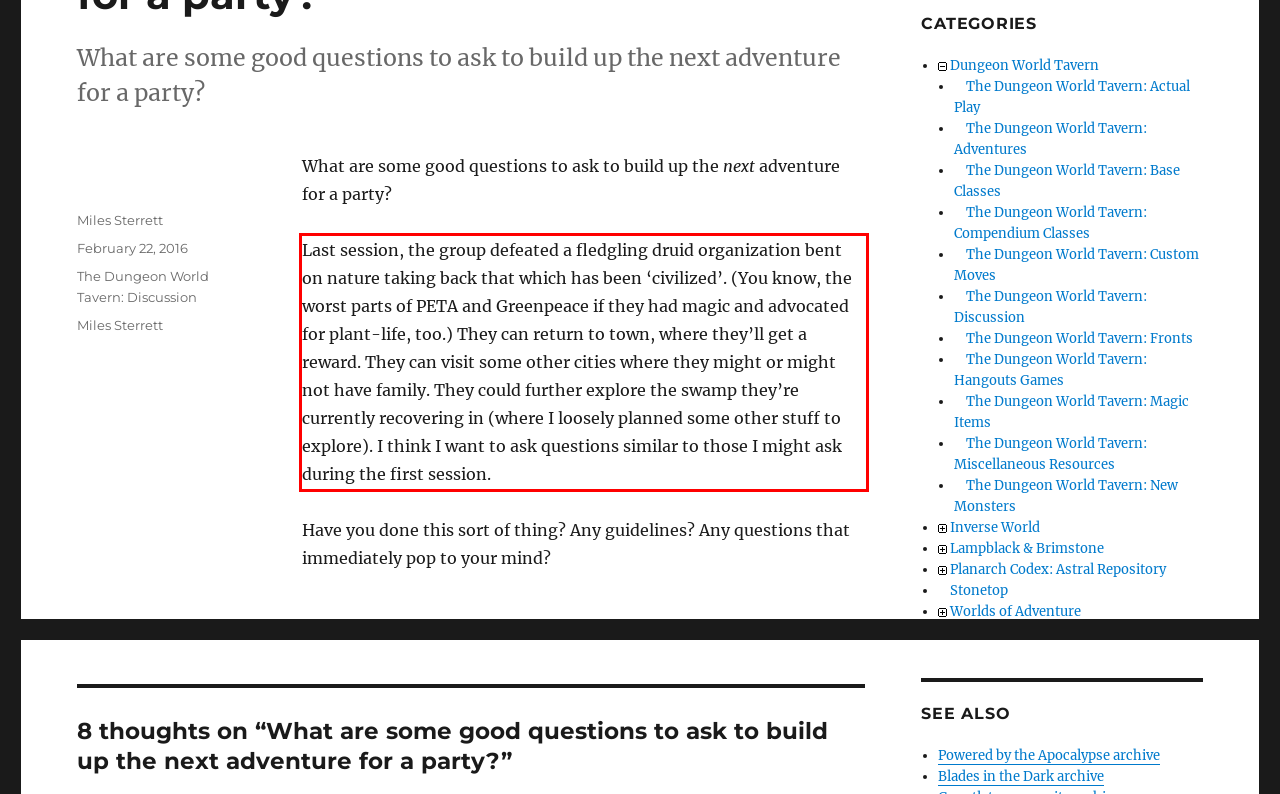Look at the screenshot of the webpage, locate the red rectangle bounding box, and generate the text content that it contains.

Last session, the group defeated a fledgling druid organization bent on nature taking back that which has been ‘civilized’. (You know, the worst parts of PETA and Greenpeace if they had magic and advocated for plant-life, too.) They can return to town, where they’ll get a reward. They can visit some other cities where they might or might not have family. They could further explore the swamp they’re currently recovering in (where I loosely planned some other stuff to explore). I think I want to ask questions similar to those I might ask during the first session.